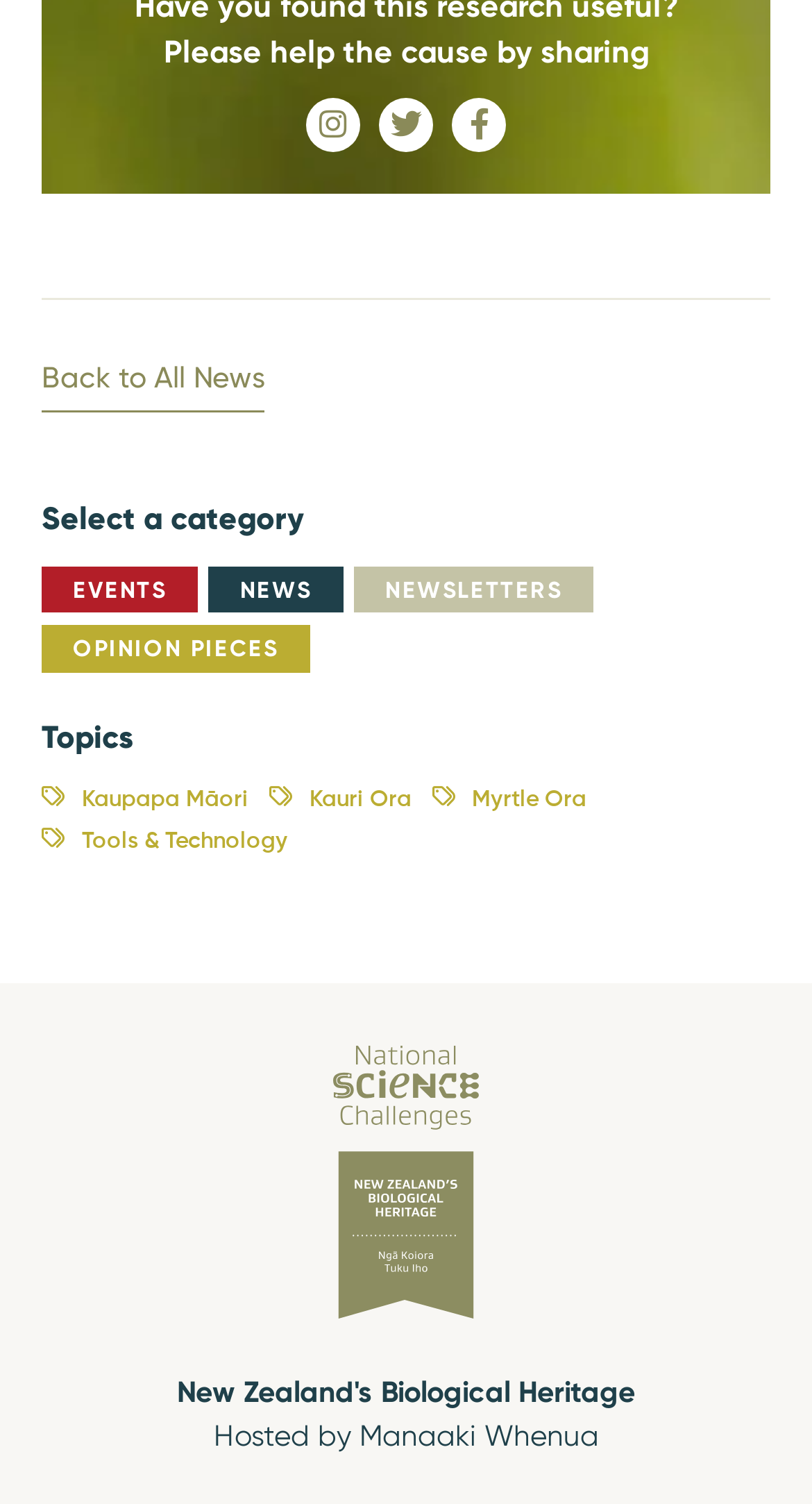Give a succinct answer to this question in a single word or phrase: 
What is hosted by Manaaki Whenua?

National Science Challenges